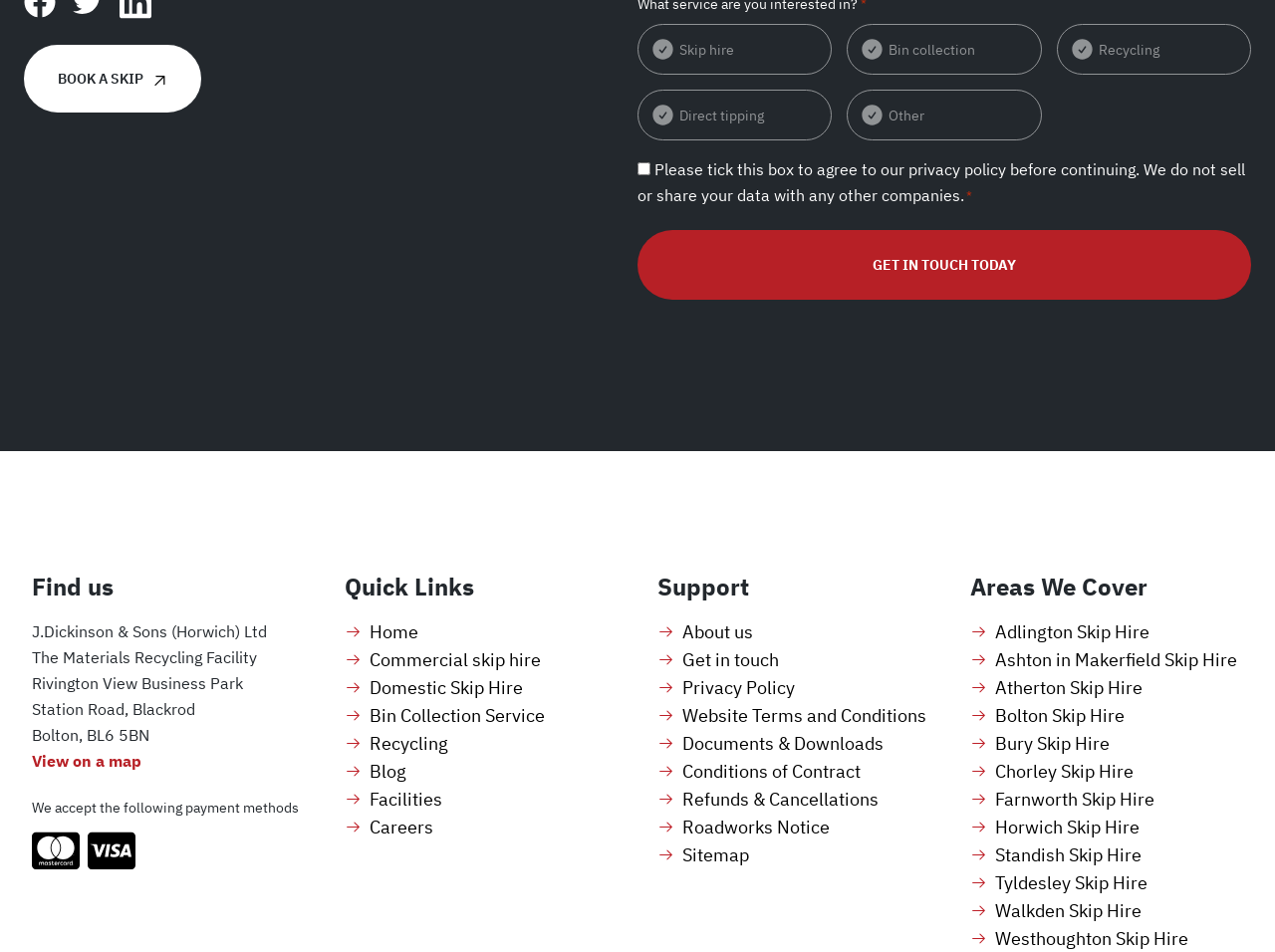Answer the following query concisely with a single word or phrase:
What is the company name?

J.Dickinson & Sons (Horwich) Ltd